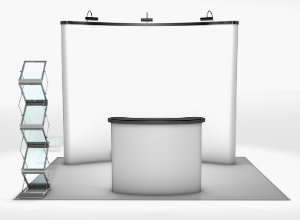Paint a vivid picture with your words by describing the image in detail.

The image showcases a trade show booth setup designed to attract visitors with its professional and functional layout. It features a smooth, round counter at the forefront, which can serve as a reception or information desk. Behind the counter, a large, blank backdrop is prominently displayed, providing ample space for company branding or promotional graphics. To the side, a literature rack stands tall, designed to hold brochures and informational materials, making it easy for attendees to gather essential information about the products or services on offer. The entire setup reflects an aesthetic that aims to draw in prospective customers at trade shows, contributing to the engaging atmosphere suggested by the surrounding context of event marketing growth and the importance of visually appealing displays.